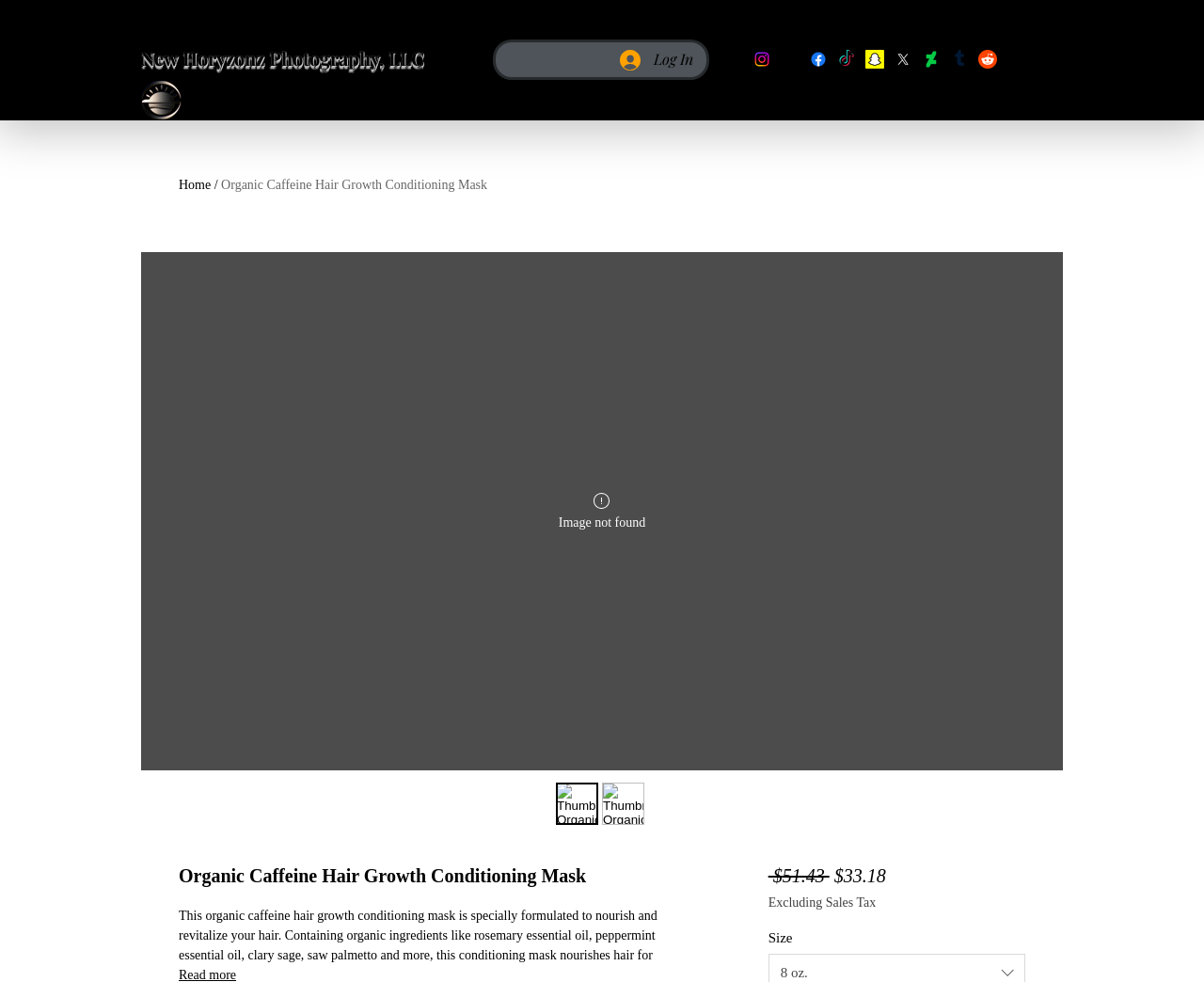What is the size of the product?
Please answer the question with as much detail as possible using the screenshot.

I found the size of the product by looking at the static text element with the text '8 oz.' located below the product description and price.